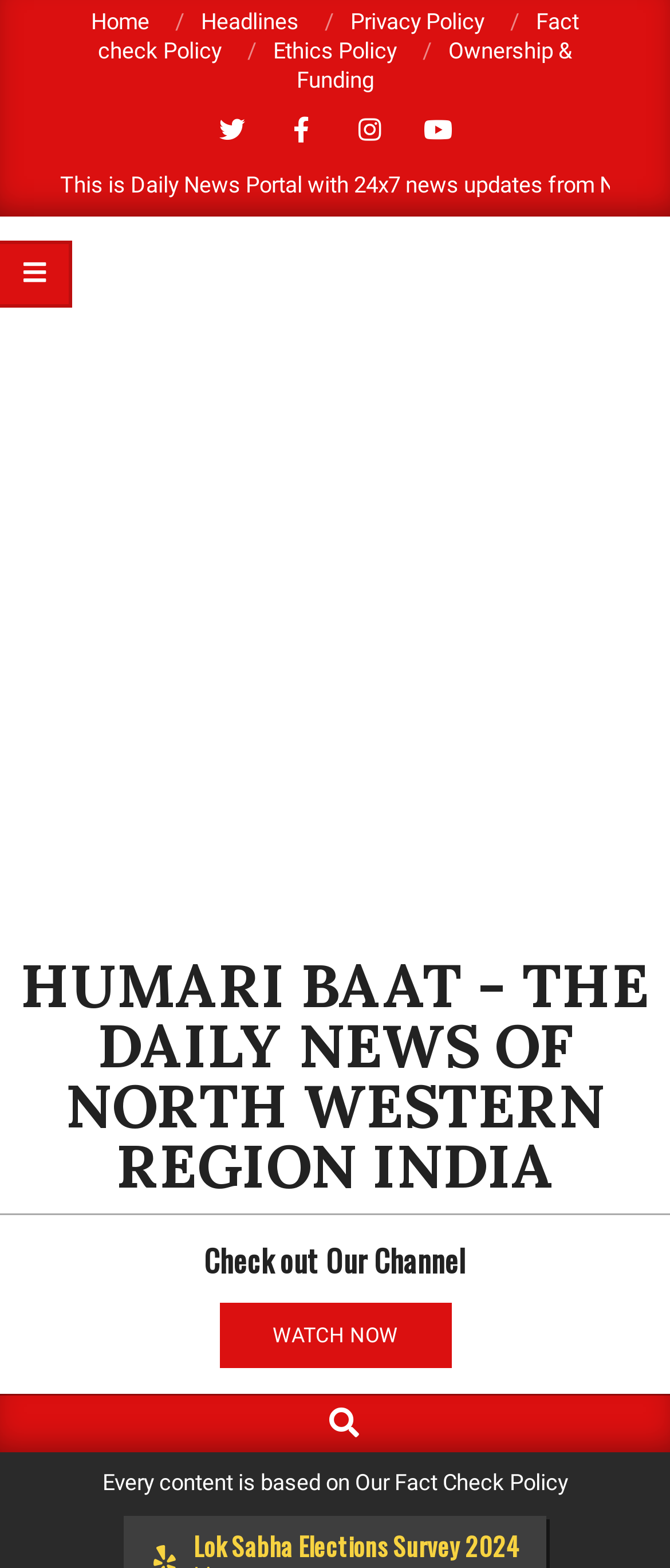Please locate and generate the primary heading on this webpage.

Does the Majority consider Narendra Modi in 2024 again?